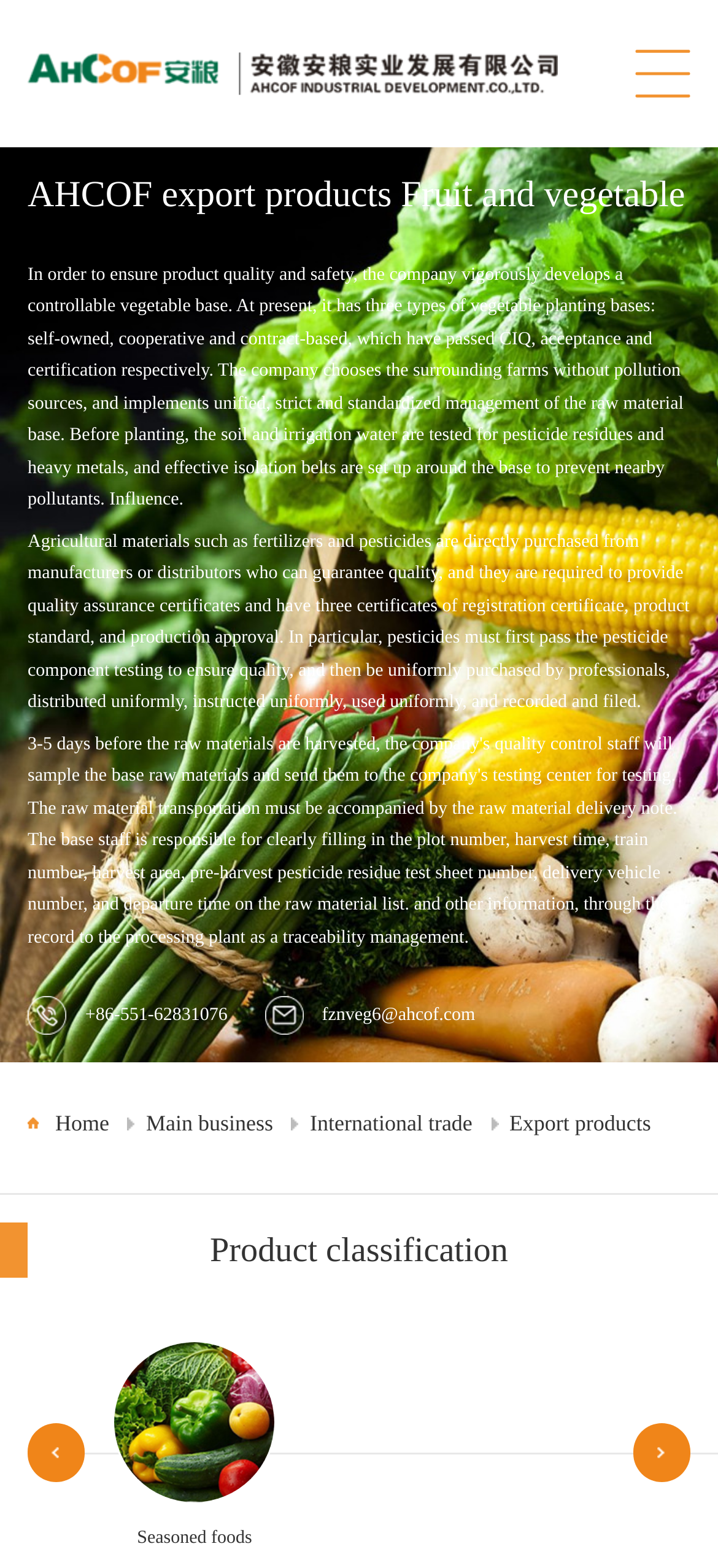What is the phone number of the company?
Please ensure your answer to the question is detailed and covers all necessary aspects.

The phone number of the company is +86-551-62831076, which is displayed next to the phone image.